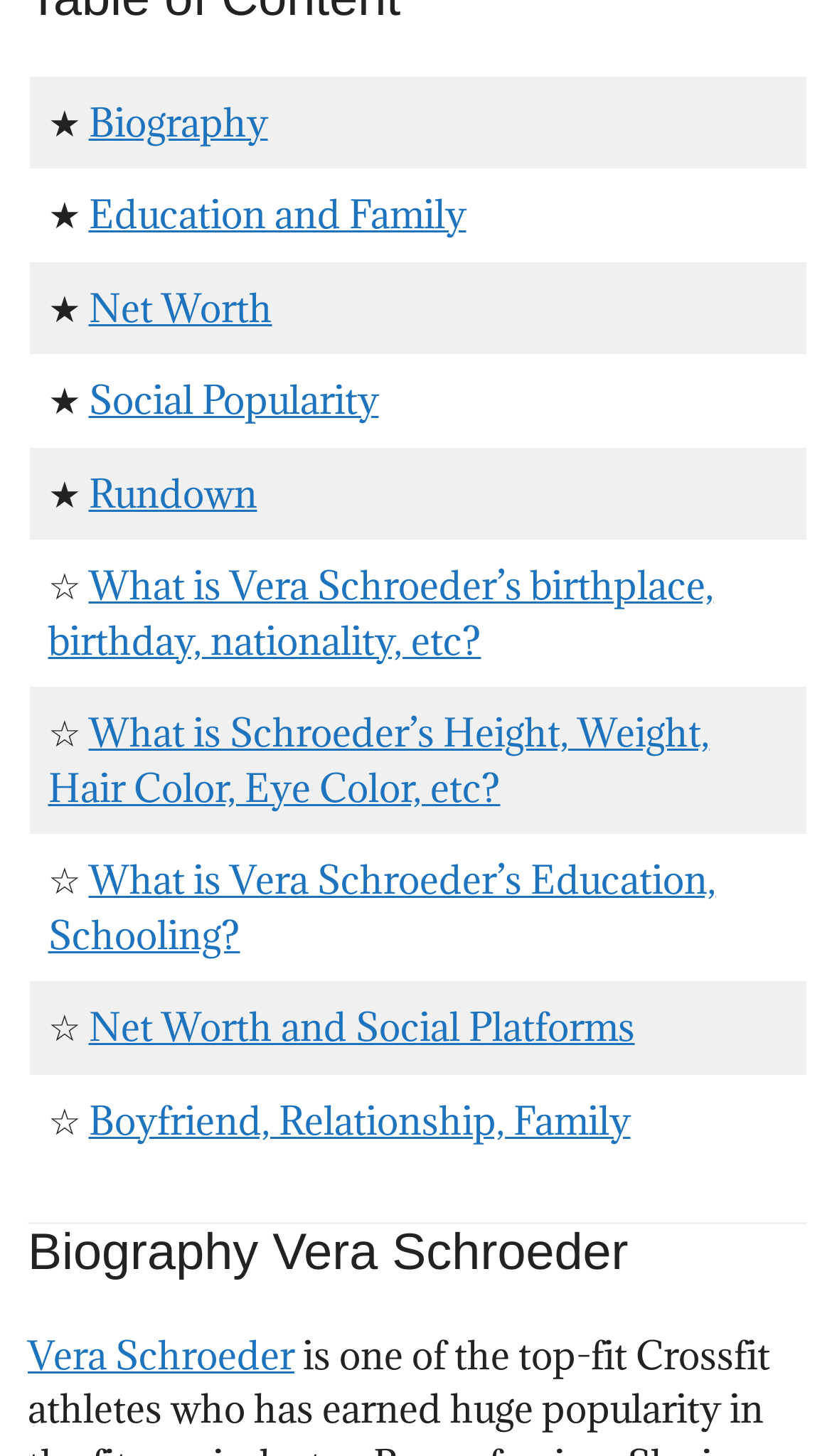Determine the bounding box coordinates of the clickable area required to perform the following instruction: "Check Net Worth". The coordinates should be represented as four float numbers between 0 and 1: [left, top, right, bottom].

[0.106, 0.194, 0.327, 0.228]